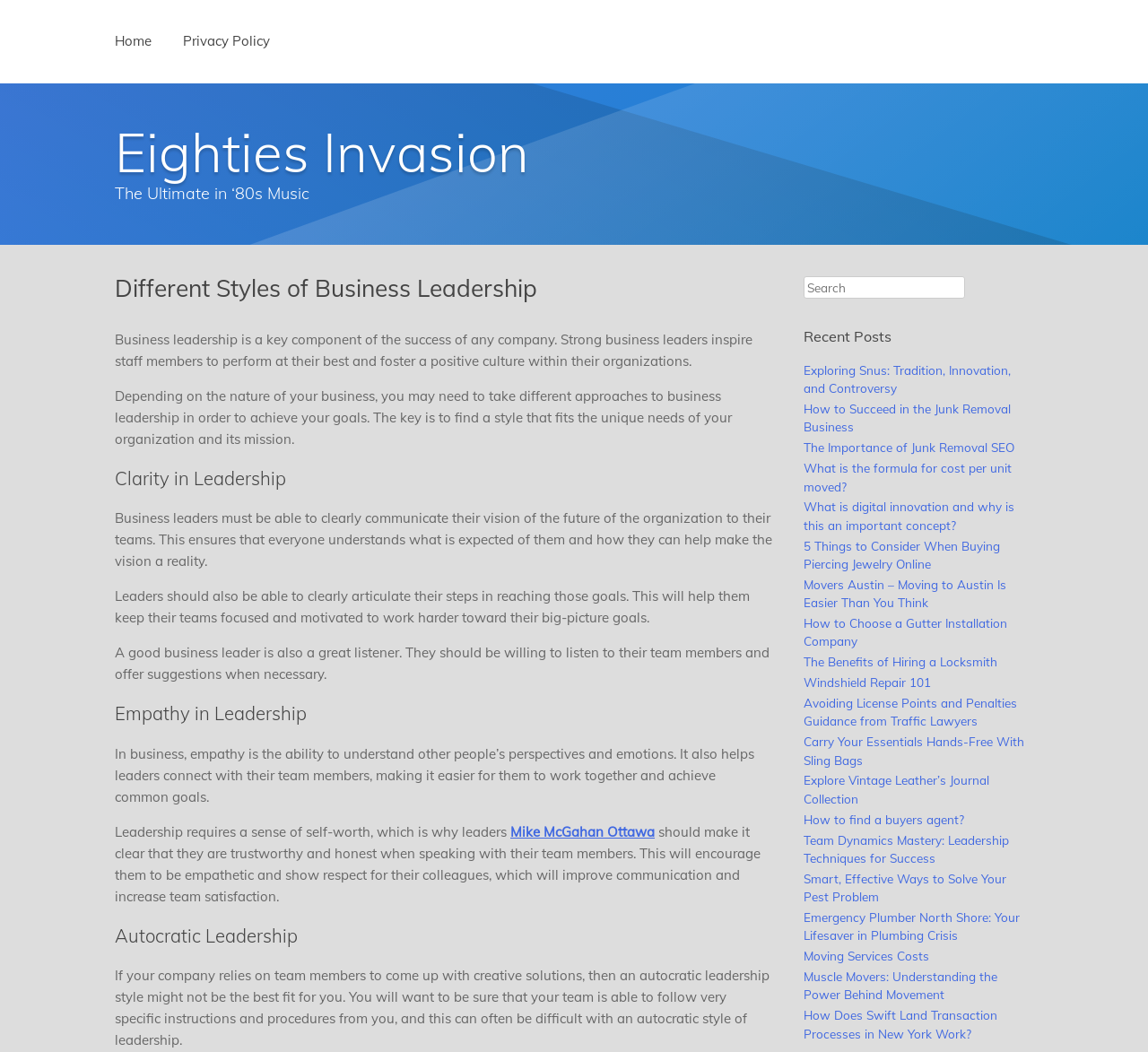Look at the image and answer the question in detail:
How many links are there in the 'Recent Posts' section?

I counted the links in the 'Recent Posts' section and found a total of 20 links, including 'Exploring Snus: Tradition, Innovation, and Controversy', 'How to Succeed in the Junk Removal Business', and so on.